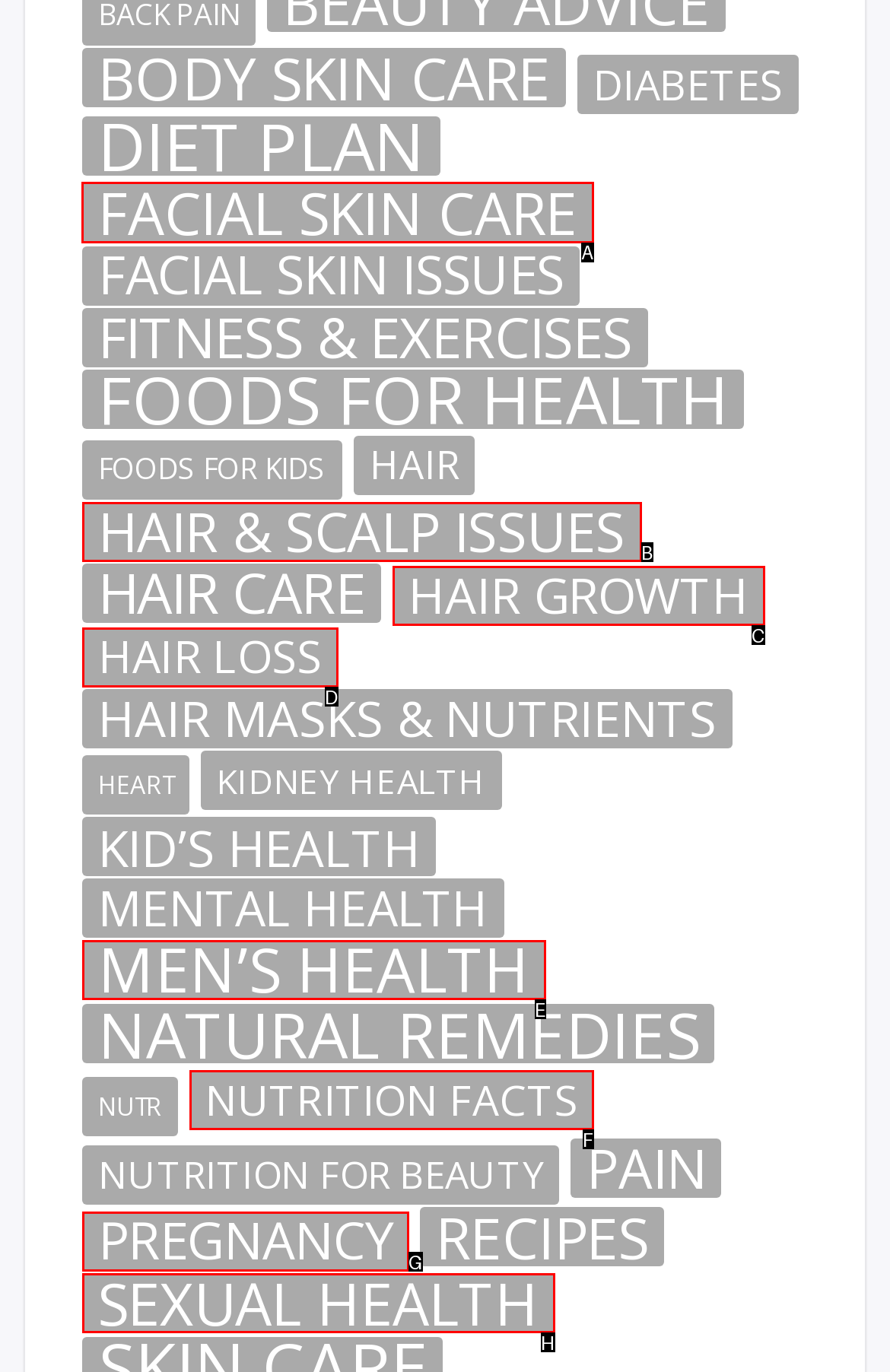Select the appropriate letter to fulfill the given instruction: Explore Facial Skin Care
Provide the letter of the correct option directly.

A